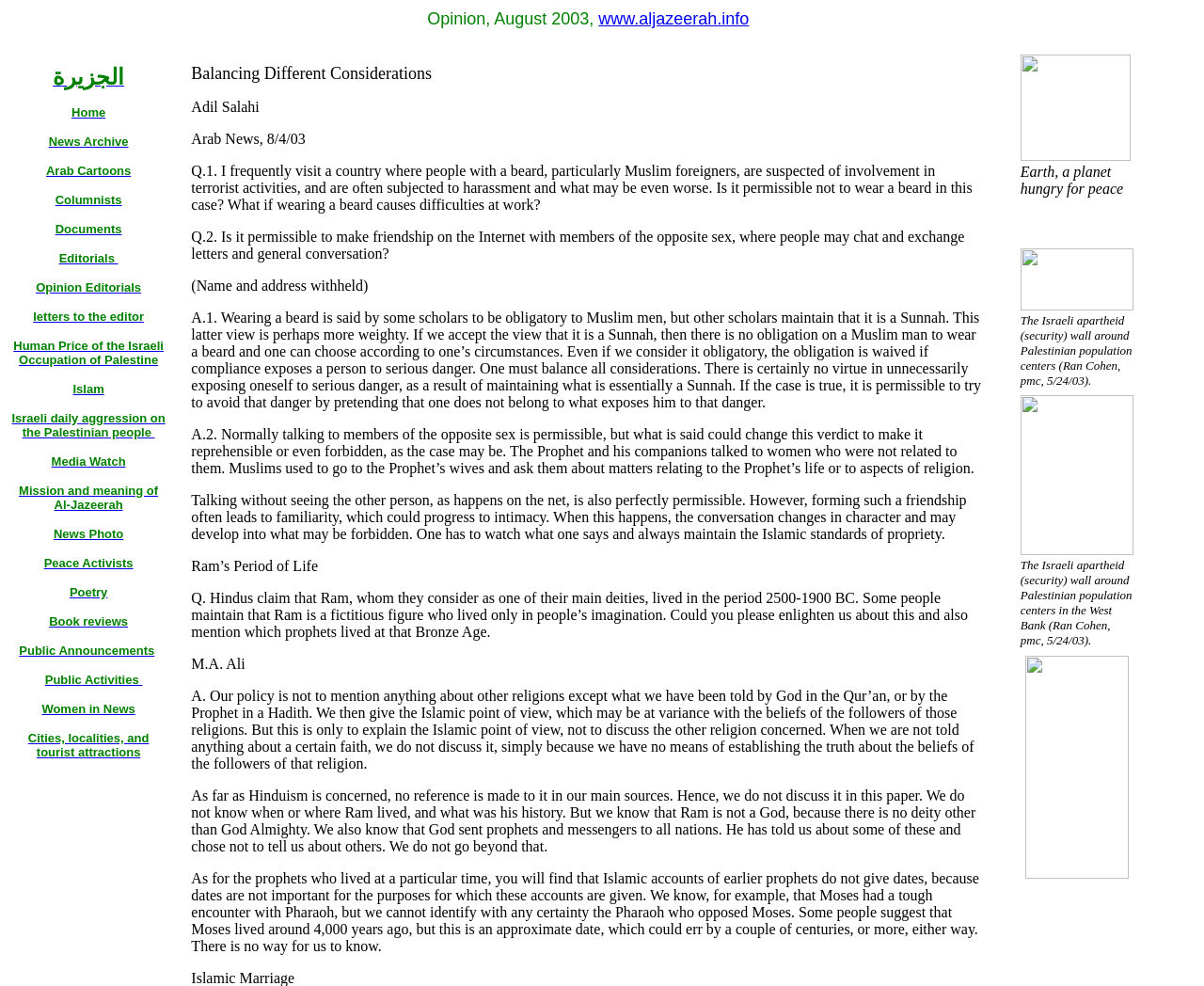Given the description Women in News, predict the bounding box coordinates of the UI element. Ensure the coordinates are in the format (top-left x, top-left y, bottom-right x, bottom-right y) and all values are between 0 and 1.

[0.035, 0.71, 0.112, 0.726]